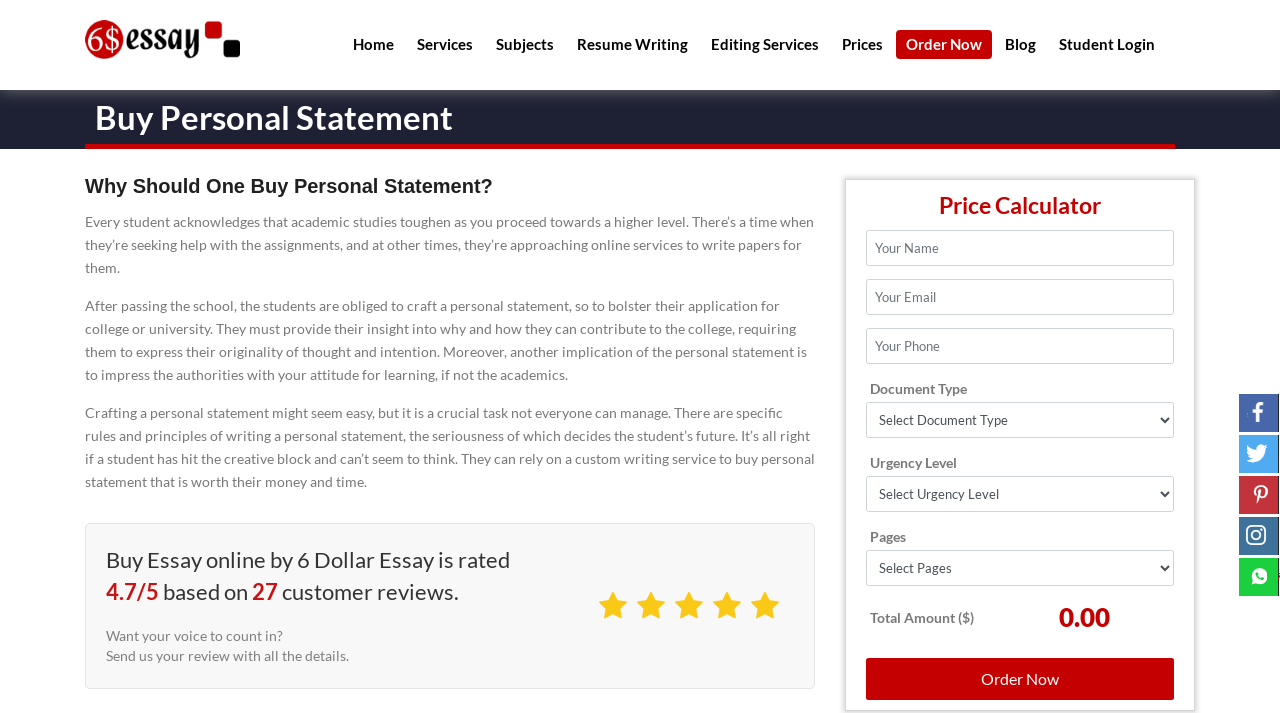Generate a comprehensive description of the webpage content.

This webpage is about buying a personal statement online for an excellent scholastic career. At the top left, there is a logo of "6 Dollar Essay" with a link to the website. Next to it, there are several links to different sections of the website, including "Home", "Services", "Subjects", "Resume Writing", "Editing Services", "Prices", "Order Now", "Blog", and "Student Login".

Below the links, there is a heading "Buy Personal Statement" followed by another heading "Why Should One Buy Personal Statement?". Under these headings, there are three paragraphs of text explaining the importance of a personal statement for students and how it can be challenging to write one. The text also mentions that students can rely on a custom writing service to buy a personal statement.

On the right side of the page, there is a section with a rating of 4.7/5 based on 27 customer reviews. There is also a call to action to send a review with details.

Below the rating section, there is a "Price Calculator" section with several input fields, including "Your Name", "Your Email", "Your Phone", "Document Type", "Urgency Level", "Pages", and "Total Amount ($)". There are also three dropdown menus for selecting the document type, urgency level, and number of pages. At the bottom of this section, there is an "Order Now" button.

Overall, the webpage is designed to provide information and services for students who need help with writing a personal statement for their academic applications.